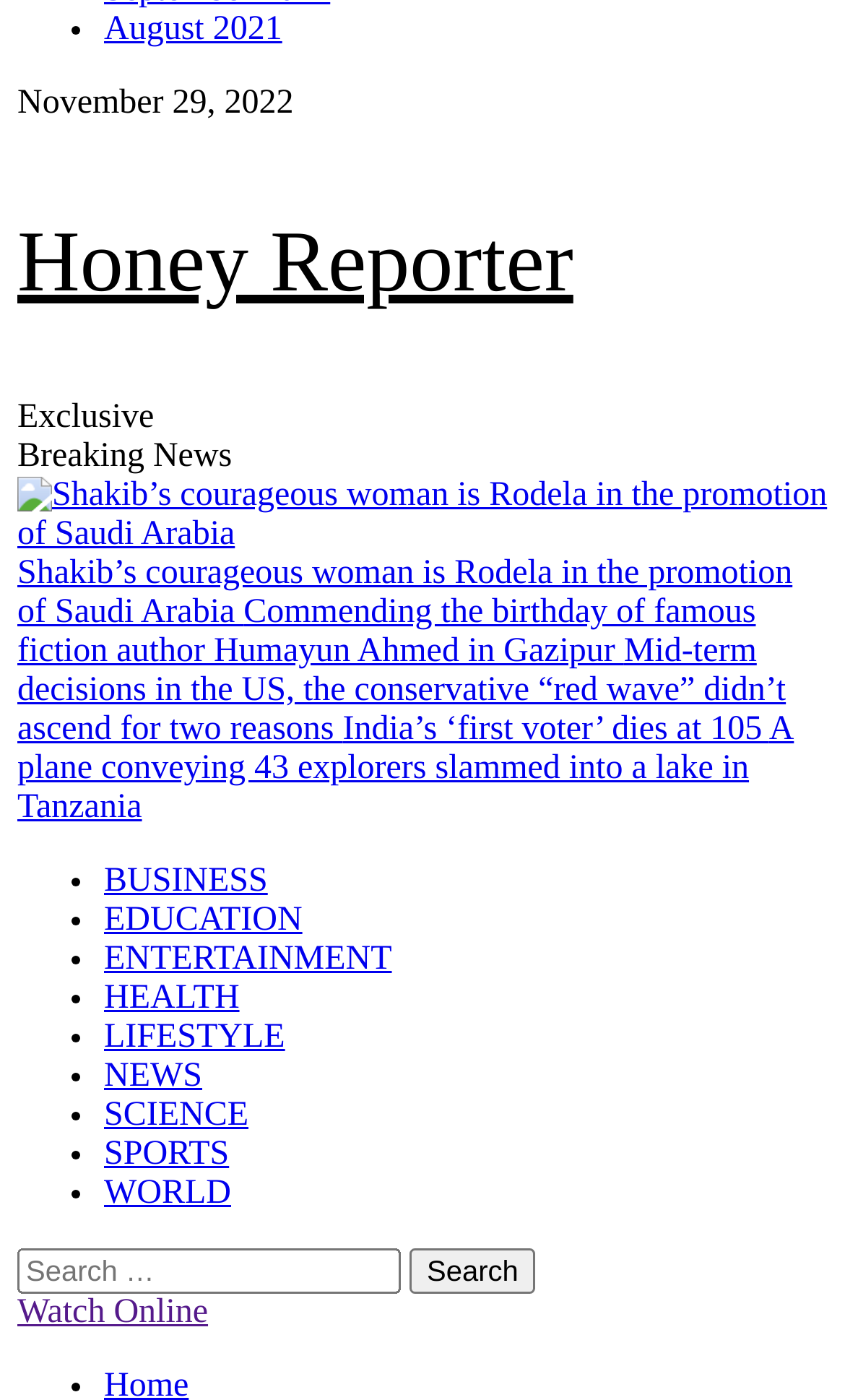Please provide the bounding box coordinate of the region that matches the element description: WORLD. Coordinates should be in the format (top-left x, top-left y, bottom-right x, bottom-right y) and all values should be between 0 and 1.

[0.123, 0.839, 0.273, 0.865]